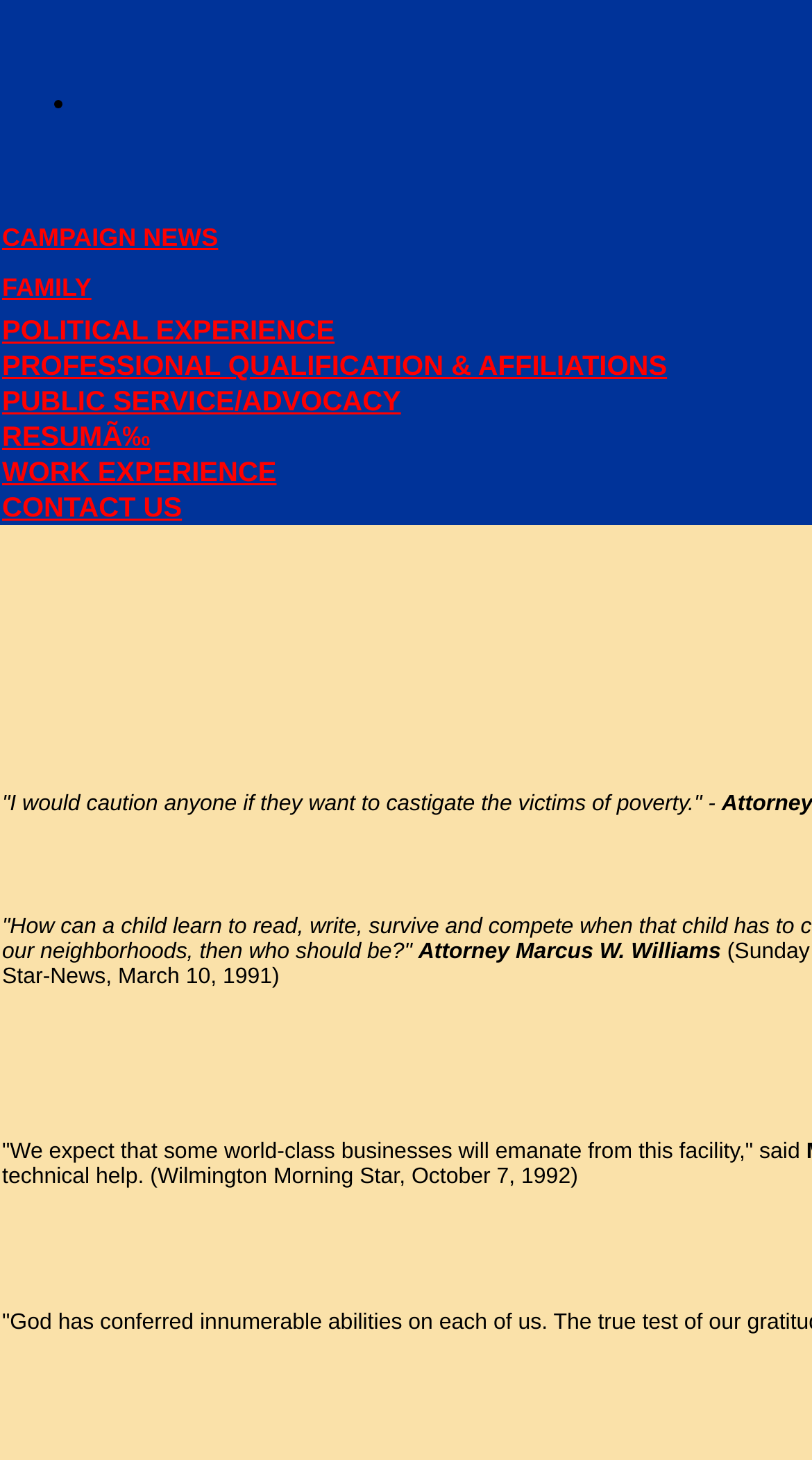Please find the bounding box coordinates for the clickable element needed to perform this instruction: "Contact Marcus W. Williams".

[0.003, 0.336, 0.224, 0.358]